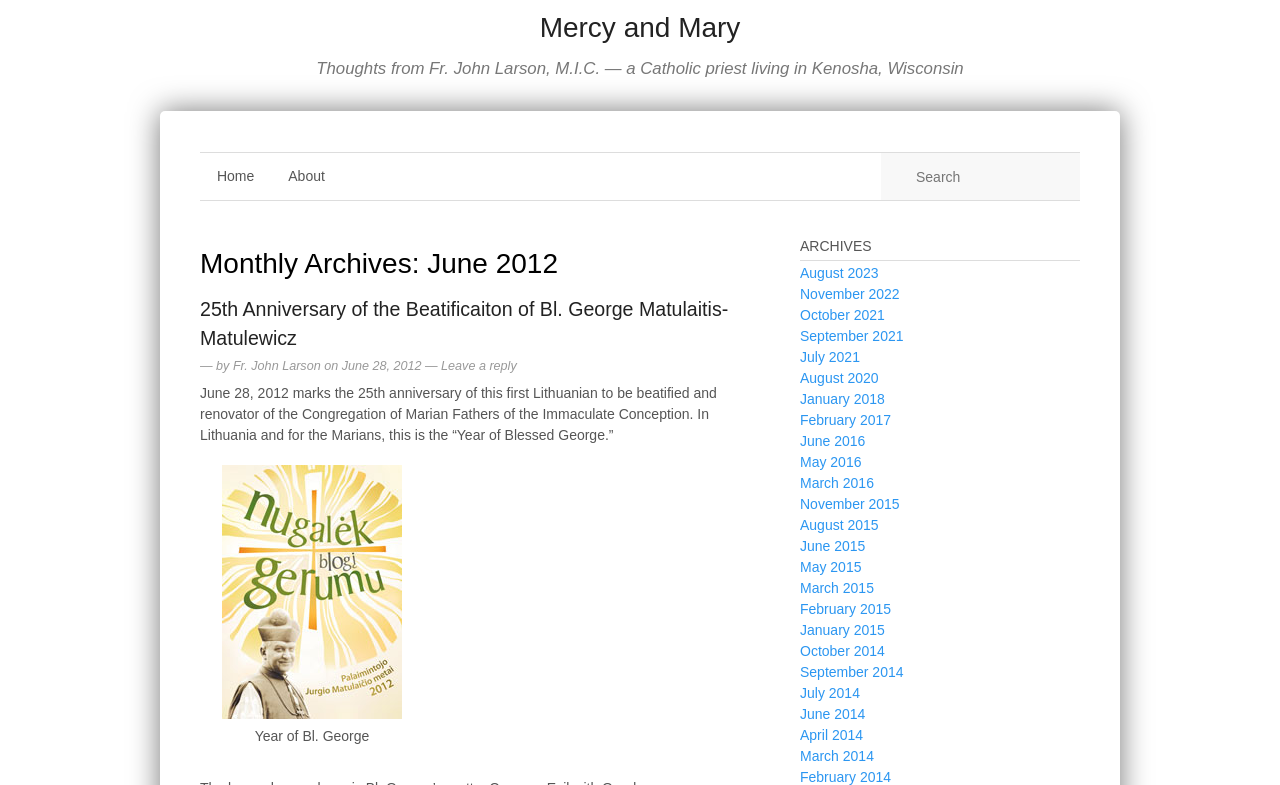Please specify the bounding box coordinates in the format (top-left x, top-left y, bottom-right x, bottom-right y), with all values as floating point numbers between 0 and 1. Identify the bounding box of the UI element described by: — Leave a reply

[0.329, 0.458, 0.404, 0.476]